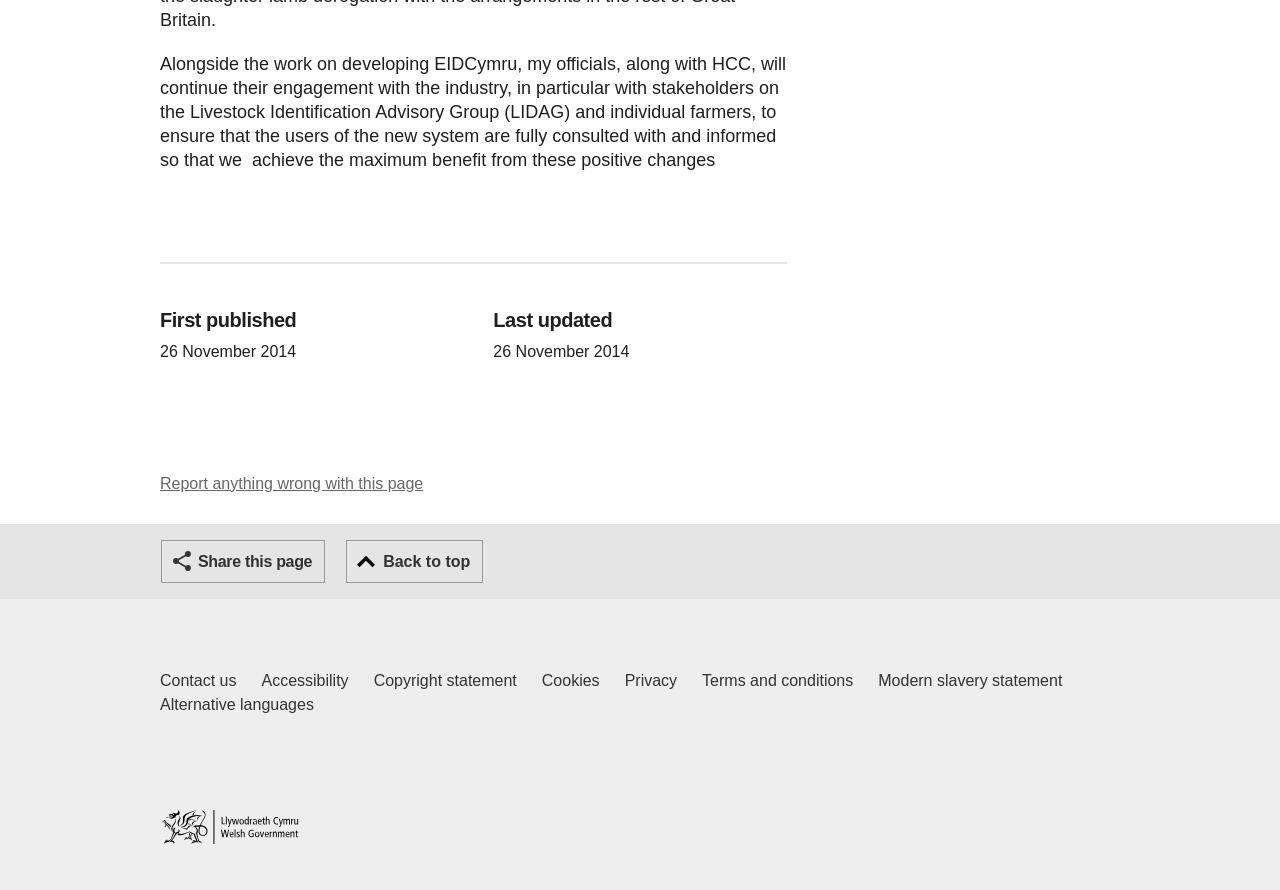What is the date of first publication?
Please respond to the question with a detailed and informative answer.

The answer can be found in the section with the heading 'First published' which is located above the 'Last updated' section. The date '26 November 2014' is written in static text next to the 'First published' heading.